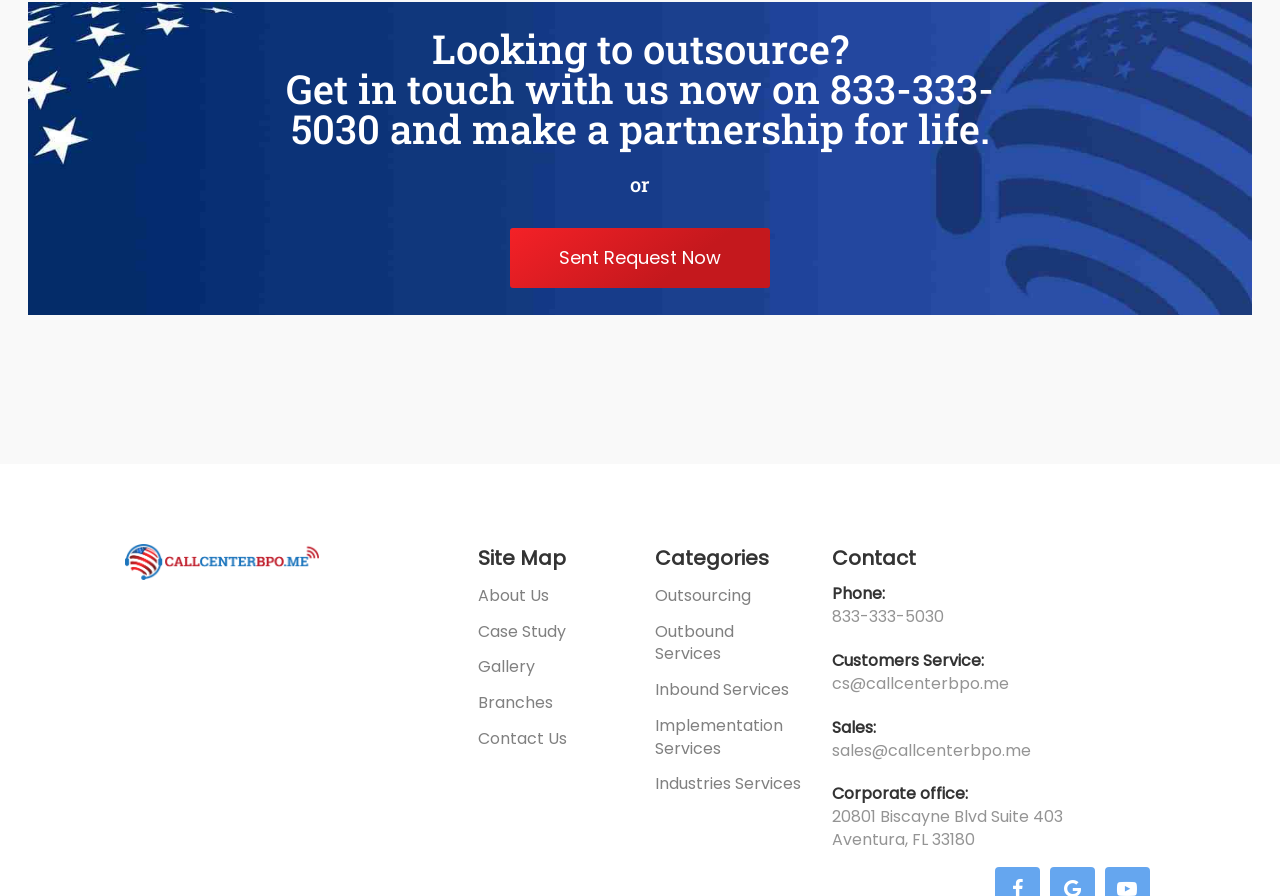How many links are there in the top navigation menu?
Relying on the image, give a concise answer in one word or a brief phrase.

6